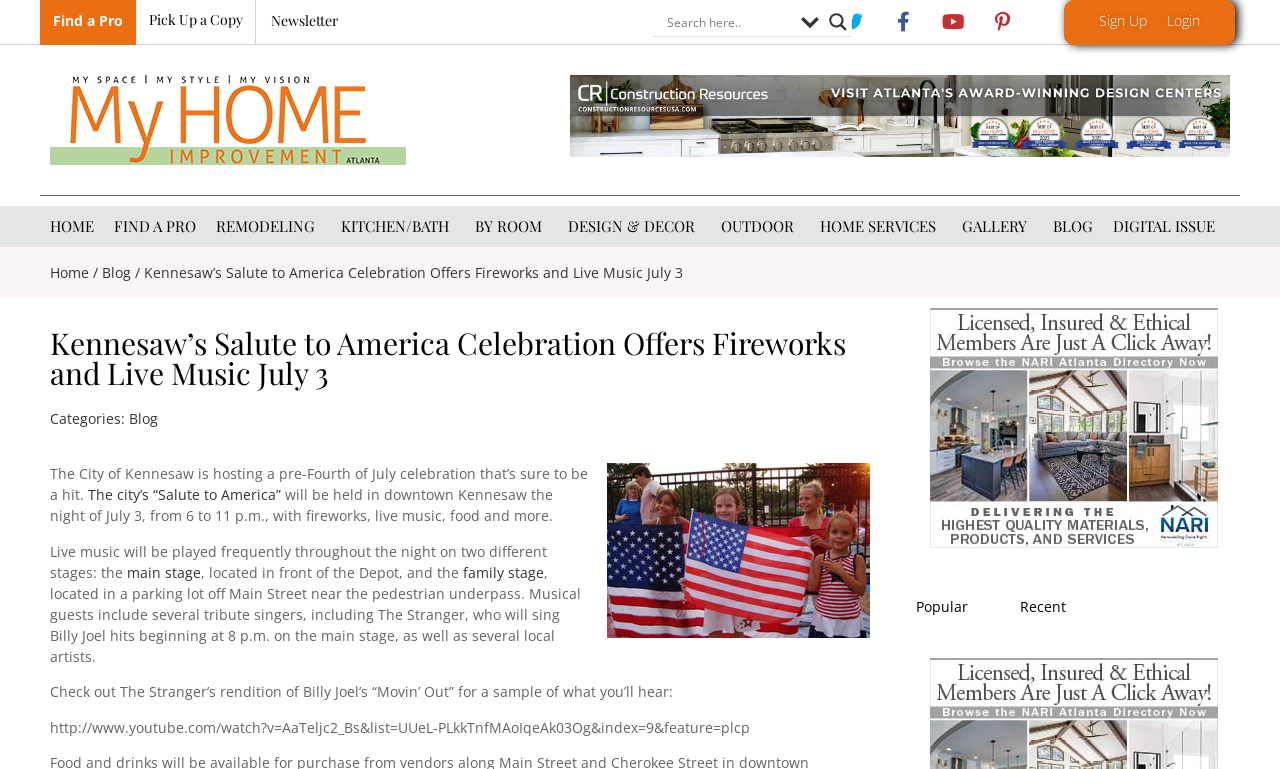Please identify the bounding box coordinates of the area that needs to be clicked to follow this instruction: "Read the blog post".

[0.039, 0.604, 0.459, 0.656]